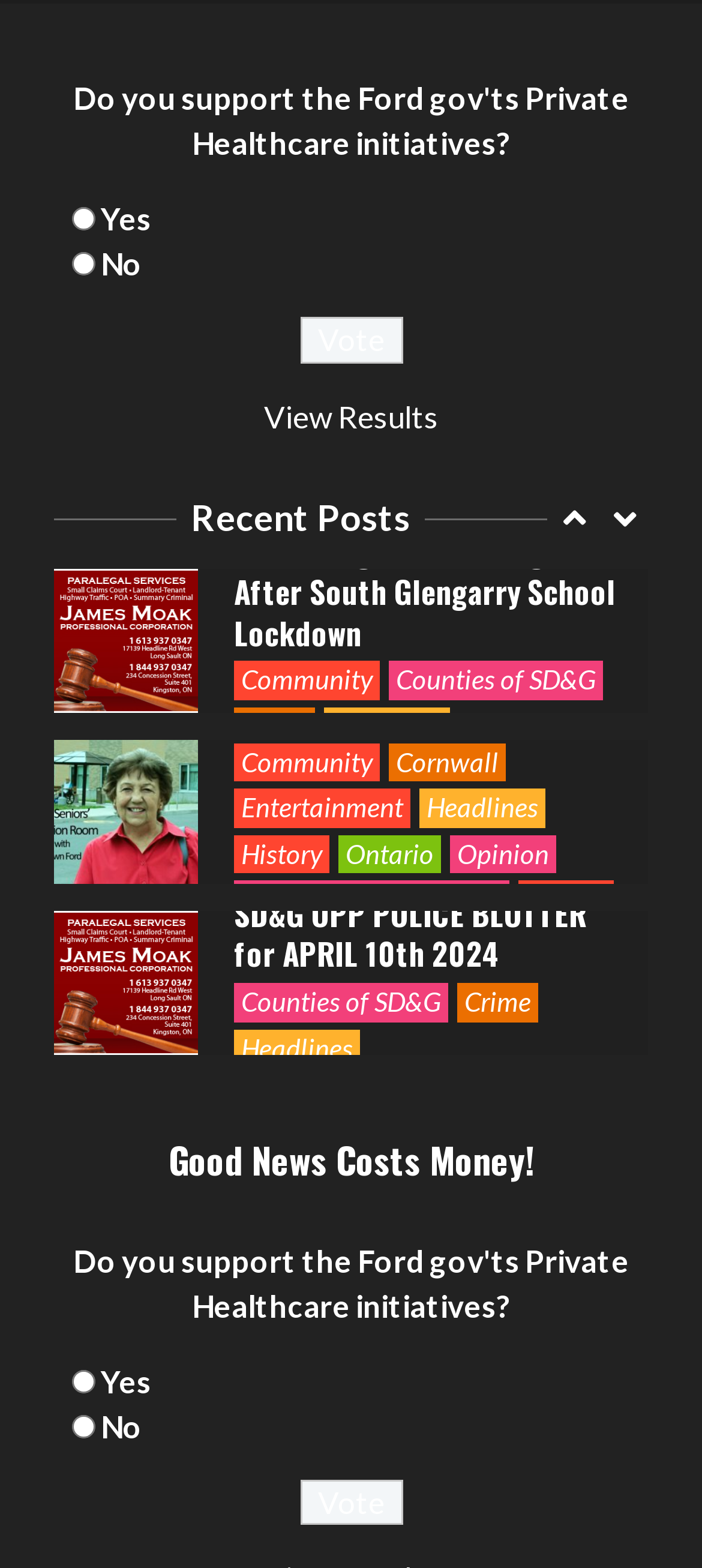Provide a brief response in the form of a single word or phrase:
What is the topic of the post 'RCMP Charge 4 with Human Smuggling Near Cornwall Ontario'?

Crime